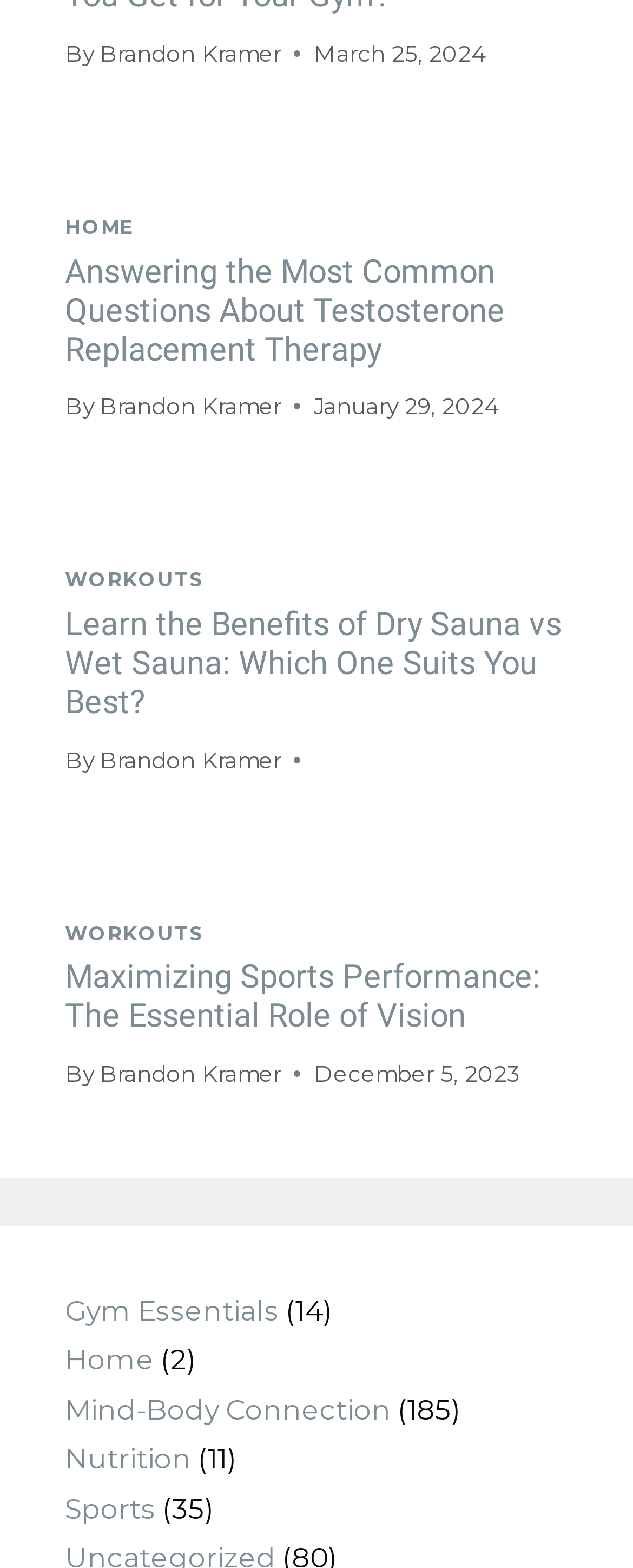Can you determine the bounding box coordinates of the area that needs to be clicked to fulfill the following instruction: "Click on the 'HOME' link"?

[0.103, 0.137, 0.211, 0.152]